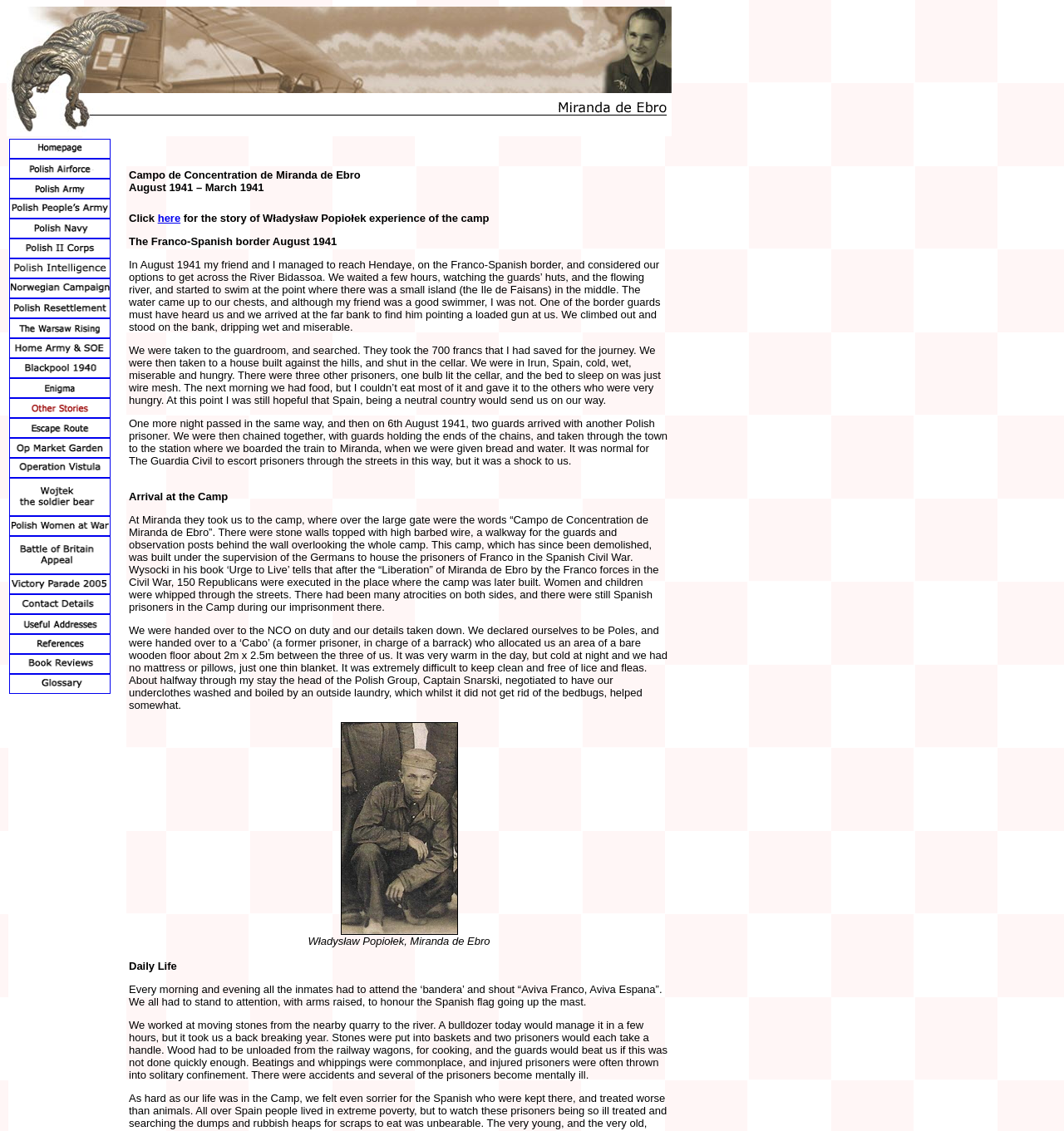Please find the bounding box coordinates of the section that needs to be clicked to achieve this instruction: "Click on the link 'Wojtek - the soldier bear'".

[0.009, 0.446, 0.104, 0.458]